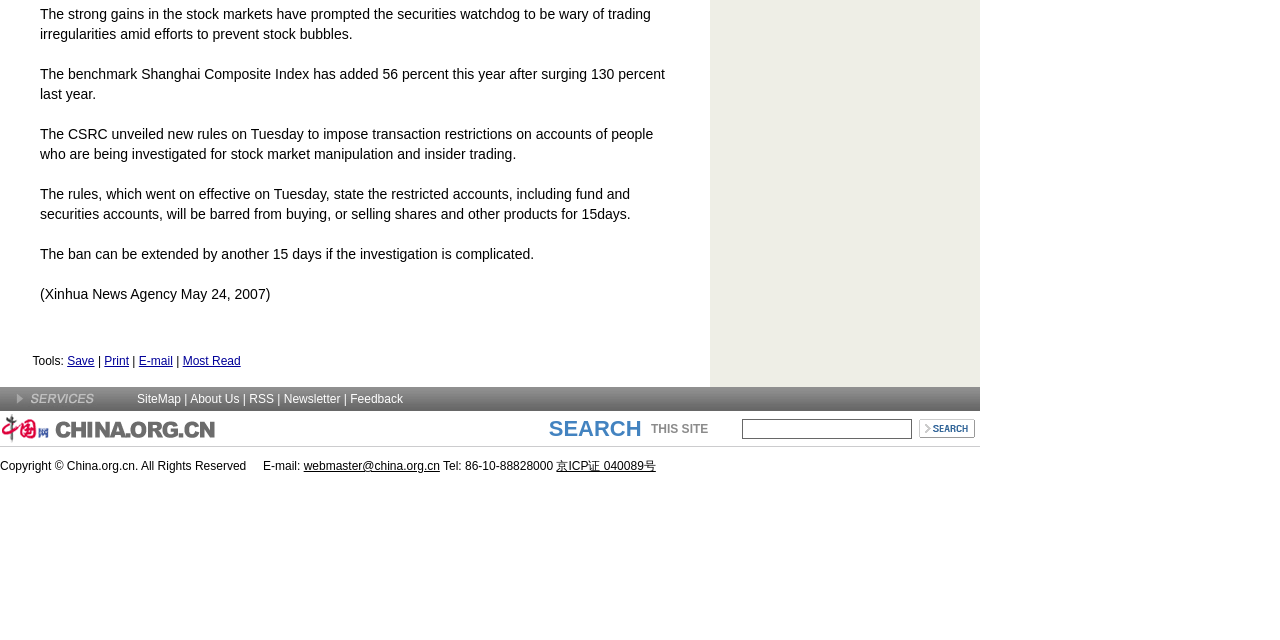Bounding box coordinates are specified in the format (top-left x, top-left y, bottom-right x, bottom-right y). All values are floating point numbers bounded between 0 and 1. Please provide the bounding box coordinate of the region this sentence describes: Closest casino to greenwood in

None